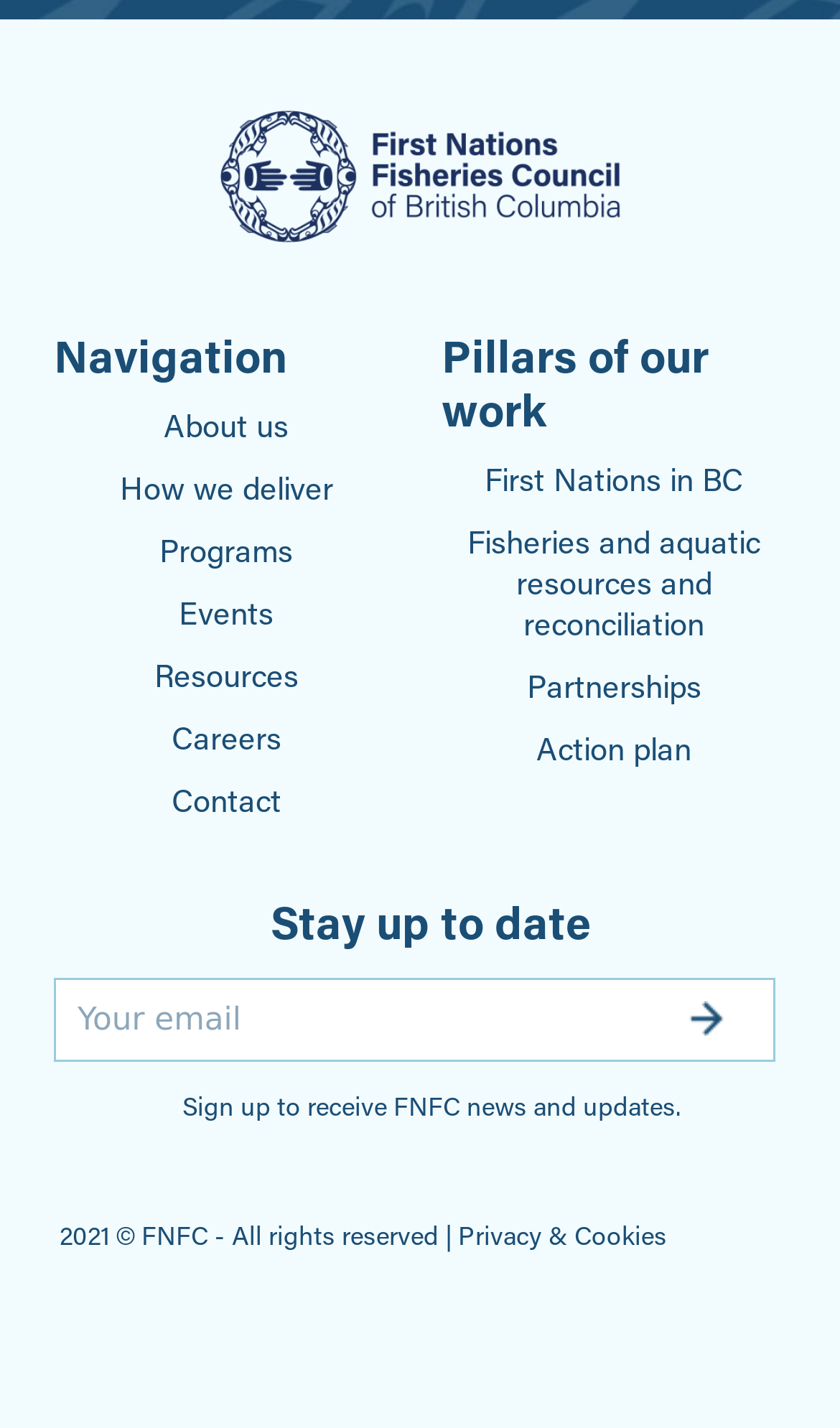Locate the bounding box coordinates of the element's region that should be clicked to carry out the following instruction: "Click on the 'Privacy & Cookies' link". The coordinates need to be four float numbers between 0 and 1, i.e., [left, top, right, bottom].

[0.545, 0.859, 0.794, 0.877]